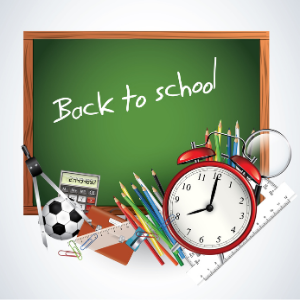Examine the screenshot and answer the question in as much detail as possible: What is the shape of the calculator?

Although the caption mentions a calculator as one of the school-related items surrounding the chalkboard, it does not provide a description of the calculator's shape. Therefore, it is not possible to determine the shape of the calculator based on the given information.